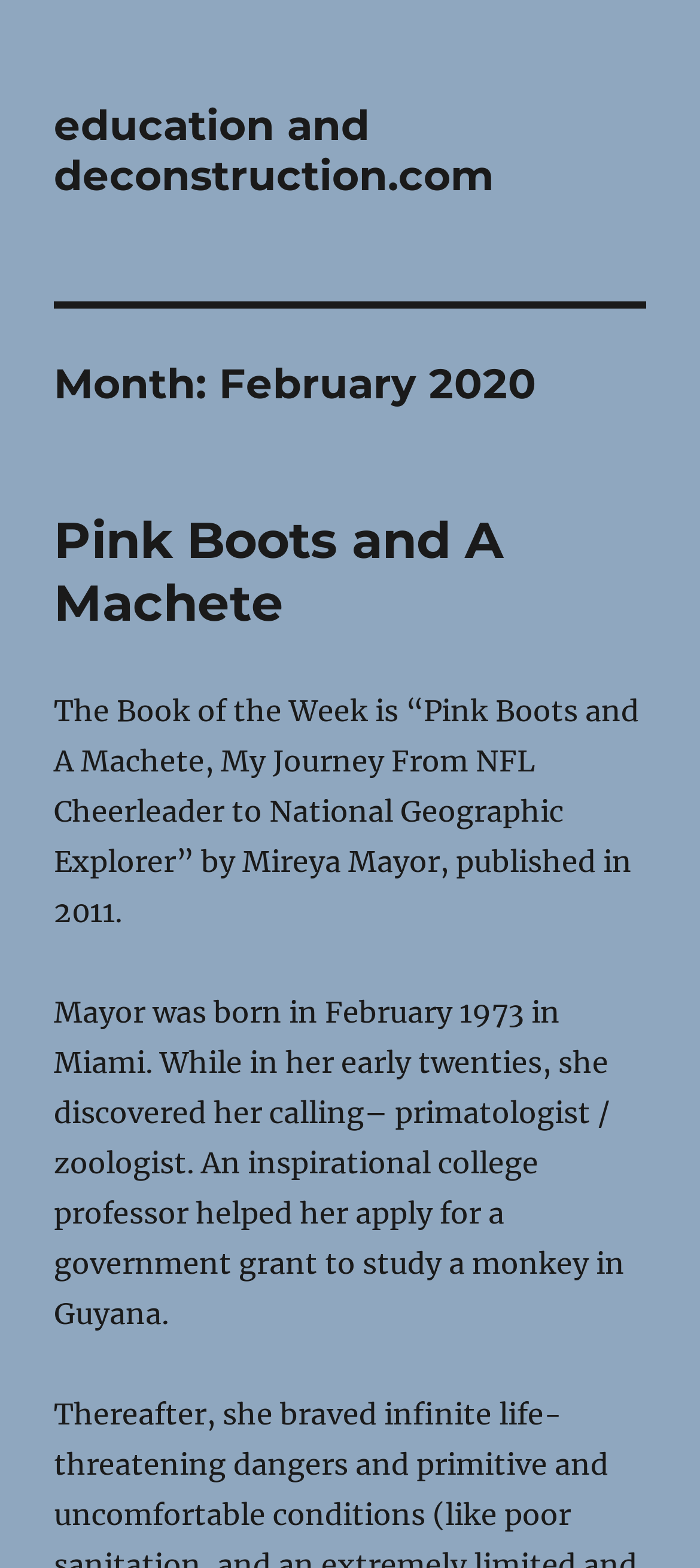Summarize the webpage with intricate details.

The webpage is about a blog post or article published in February 2020. At the top-left corner, there is a link to the website "education and deconstruction.com". Below this link, there is a header section that spans almost the entire width of the page. Within this header, there is a heading that reads "Month: February 2020". 

Below the month heading, there is another header section that contains a heading "Pink Boots and A Machete", which is also a link to the same title. To the right of this heading, there is a brief description of the book "Pink Boots and A Machete", which is the Book of the Week. The description mentions the author, Mireya Mayor, and the publication year, 2011.

Further down, there is a paragraph of text that provides more information about the author, Mireya Mayor. The text describes her birthplace, birthdate, and her career as a primatologist and zoologist, including how she was inspired by a college professor to study monkeys in Guyana.